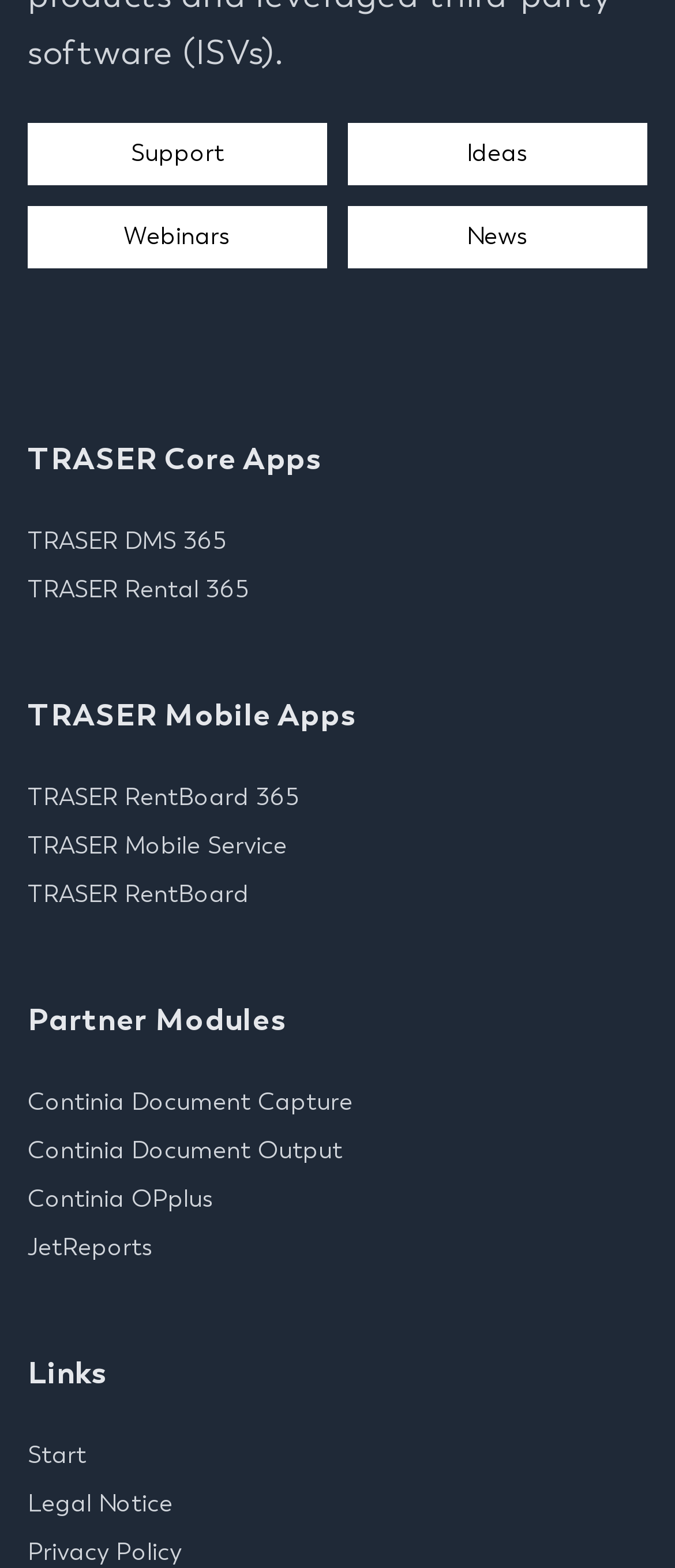Please provide the bounding box coordinate of the region that matches the element description: TRASER RentBoard 365. Coordinates should be in the format (top-left x, top-left y, bottom-right x, bottom-right y) and all values should be between 0 and 1.

[0.041, 0.499, 0.444, 0.518]